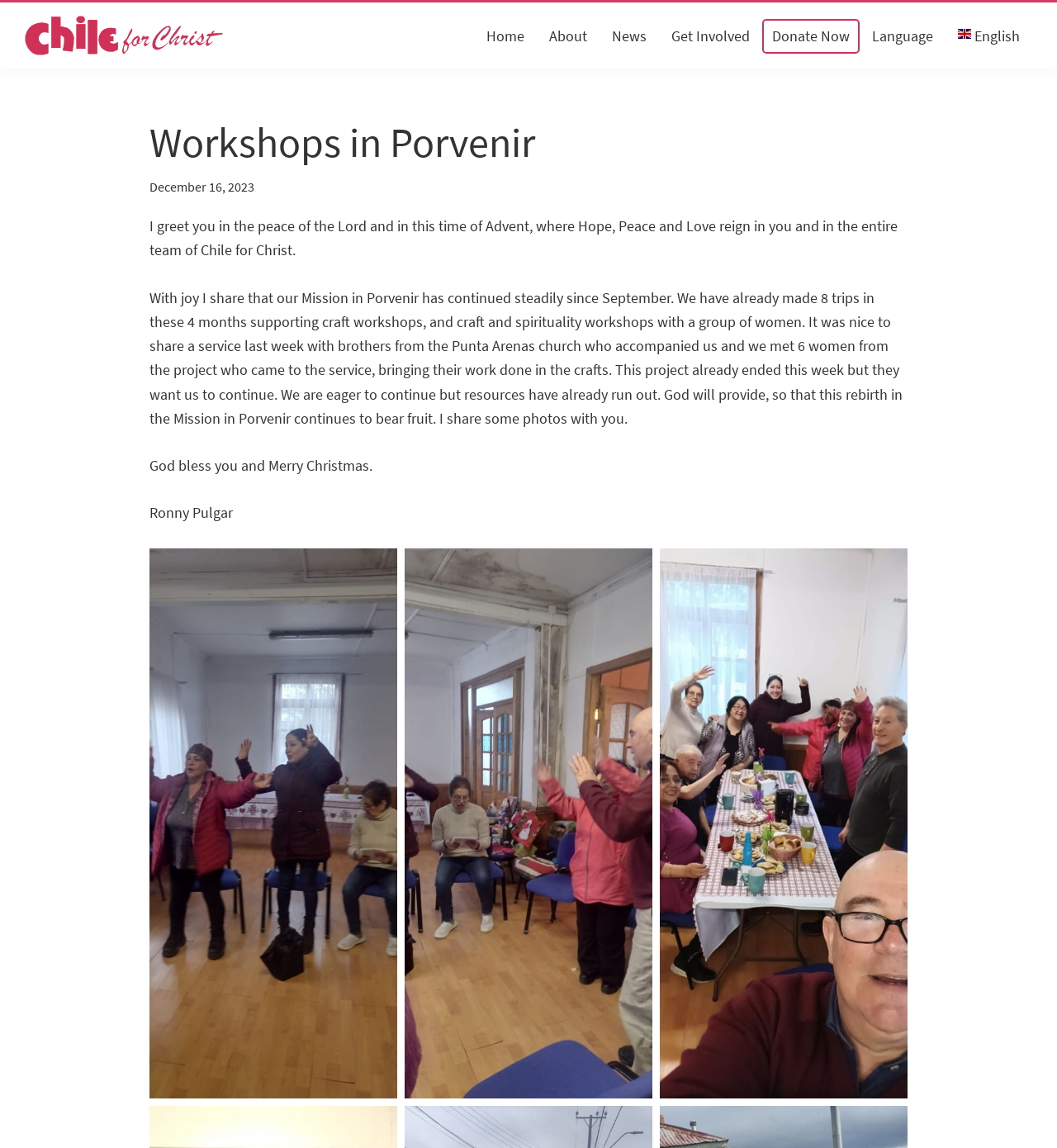Give a full account of the webpage's elements and their arrangement.

The webpage is about "Workshops in Porvenir" and appears to be a Christian mission organization's website. At the top left, there is a link to "Skip to primary navigation" and another to "Skip to main content". Below these links, there is a logo of "Chile for Christ" with an image and a text "Supporting Christian Mission in Chile" next to it.

On the top right, there is a main navigation menu with links to "Home", "About", "News", "Get Involved", and "Donate Now". There is also a language selection option with a link to "en English" and a small flag icon.

Below the navigation menu, there is a header section with a title "Workshops in Porvenir" and a date "December 16, 2023". Underneath, there is a greeting message from Ronny Pulgar, who shares an update about the mission's progress in Porvenir, including craft workshops and spirituality workshops with a group of women. The message also mentions the need for resources to continue the project.

The webpage also features three figures or images, likely photos, below the message, which are linked to some content. There is a closing message wishing the reader a Merry Christmas and a signature from Ronny Pulgar.